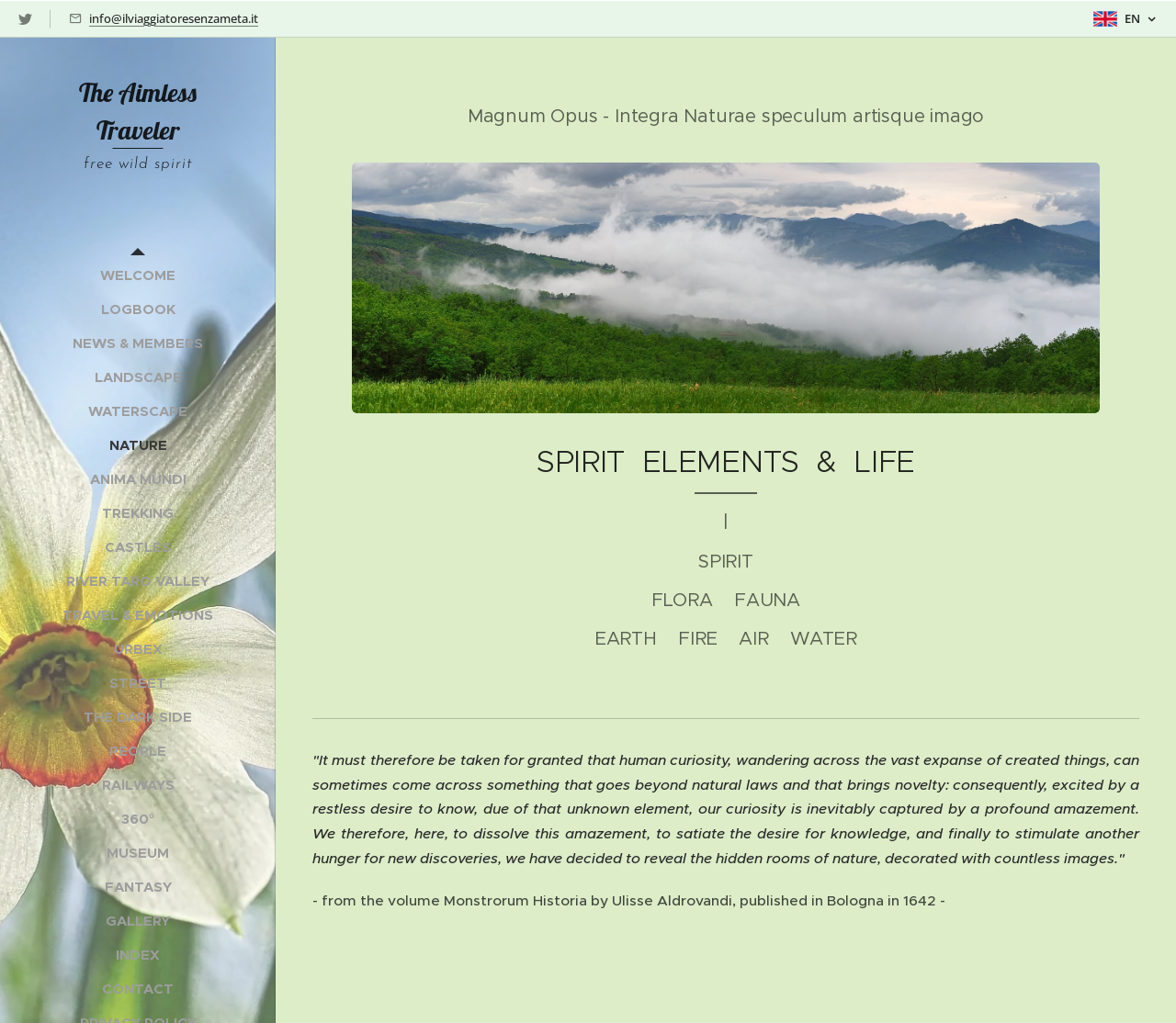Please predict the bounding box coordinates of the element's region where a click is necessary to complete the following instruction: "Click on Twitter link". The coordinates should be represented by four float numbers between 0 and 1, i.e., [left, top, right, bottom].

[0.012, 0.003, 0.031, 0.033]